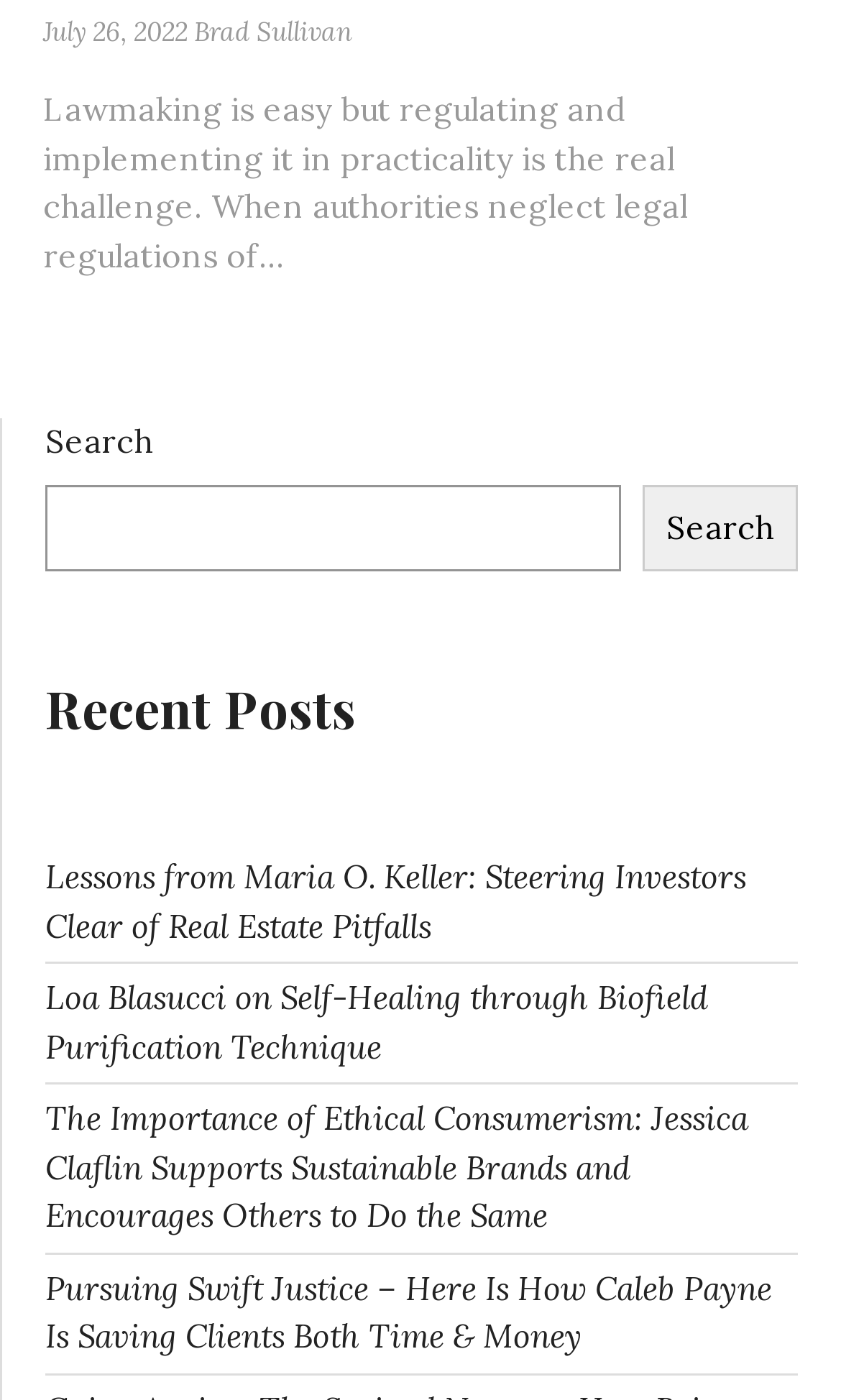Provide a one-word or one-phrase answer to the question:
What is the topic of the third recent post?

Ethical Consumerism